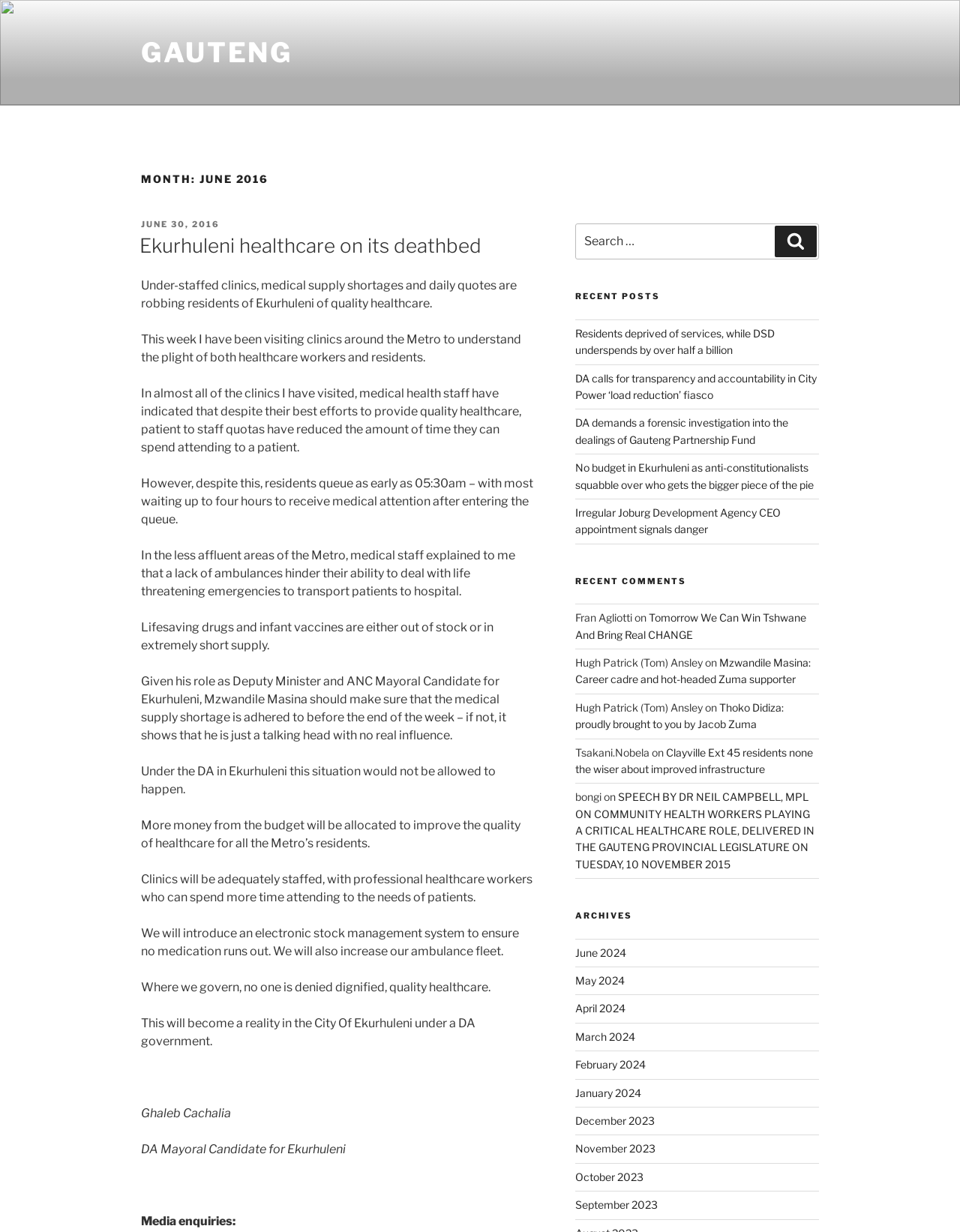Highlight the bounding box coordinates of the region I should click on to meet the following instruction: "Read recent post 'Ekurhuleni healthcare on its deathbed'".

[0.147, 0.189, 0.556, 0.211]